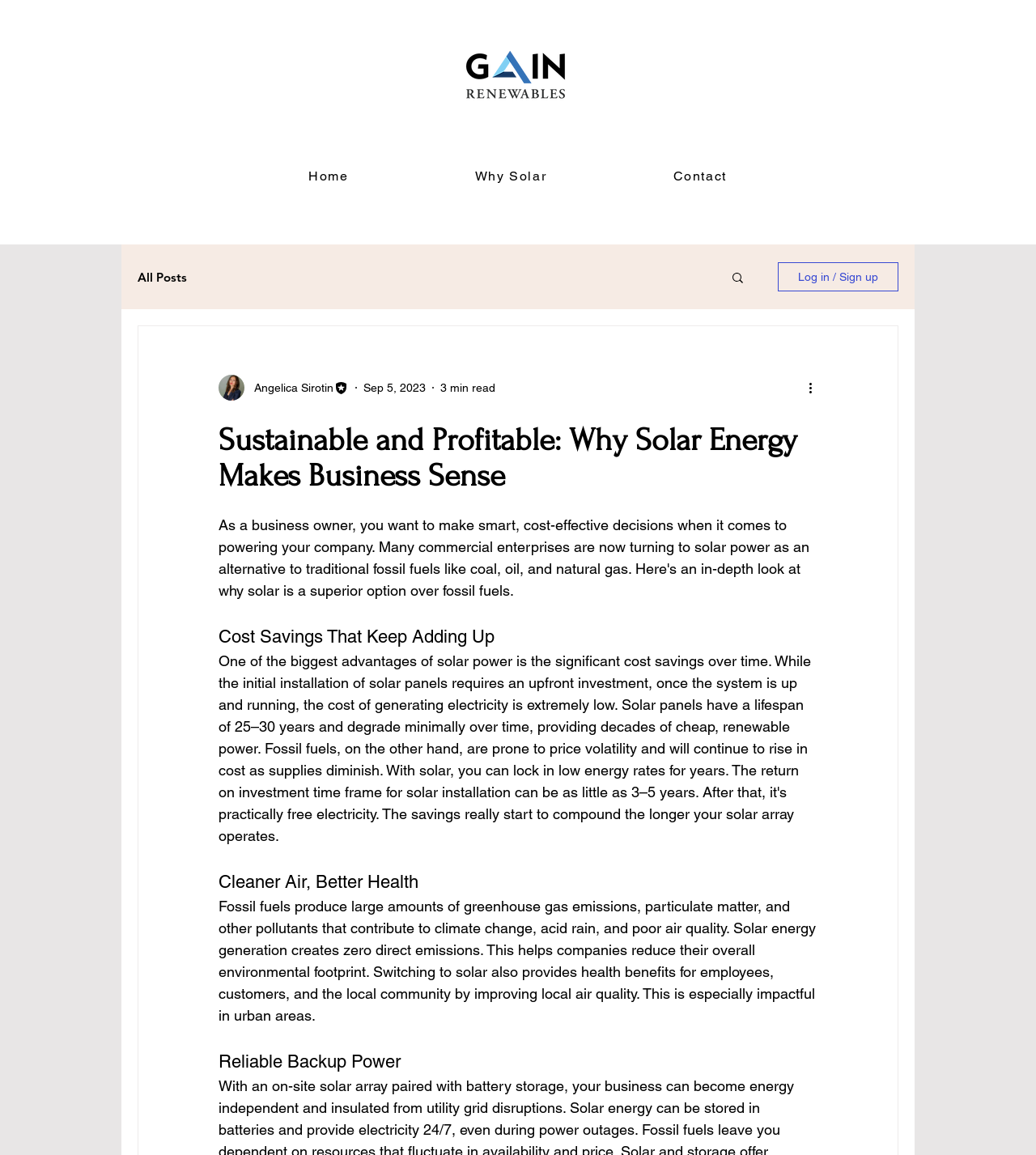Pinpoint the bounding box coordinates of the clickable element to carry out the following instruction: "Read more about Sustainable and Profitable: Why Solar Energy Makes Business Sense."

[0.211, 0.366, 0.789, 0.427]